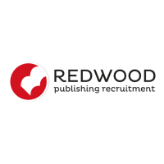Present a detailed portrayal of the image.

The image features the logo of Redwood Publishing Recruitment. The logo consists of a prominent red circular background with a stylized, abstract heart shape in white, symbolizing support and connection in the recruitment process. Below the graphic, the company name "REDWOOD" is displayed in bold, modern typography, accompanied by the phrase "publishing recruitment" in a smaller, more subtle font. This design reflects professionalism and approachability, highlighting Redwood's focus on connecting talent with opportunities in the publishing industry.